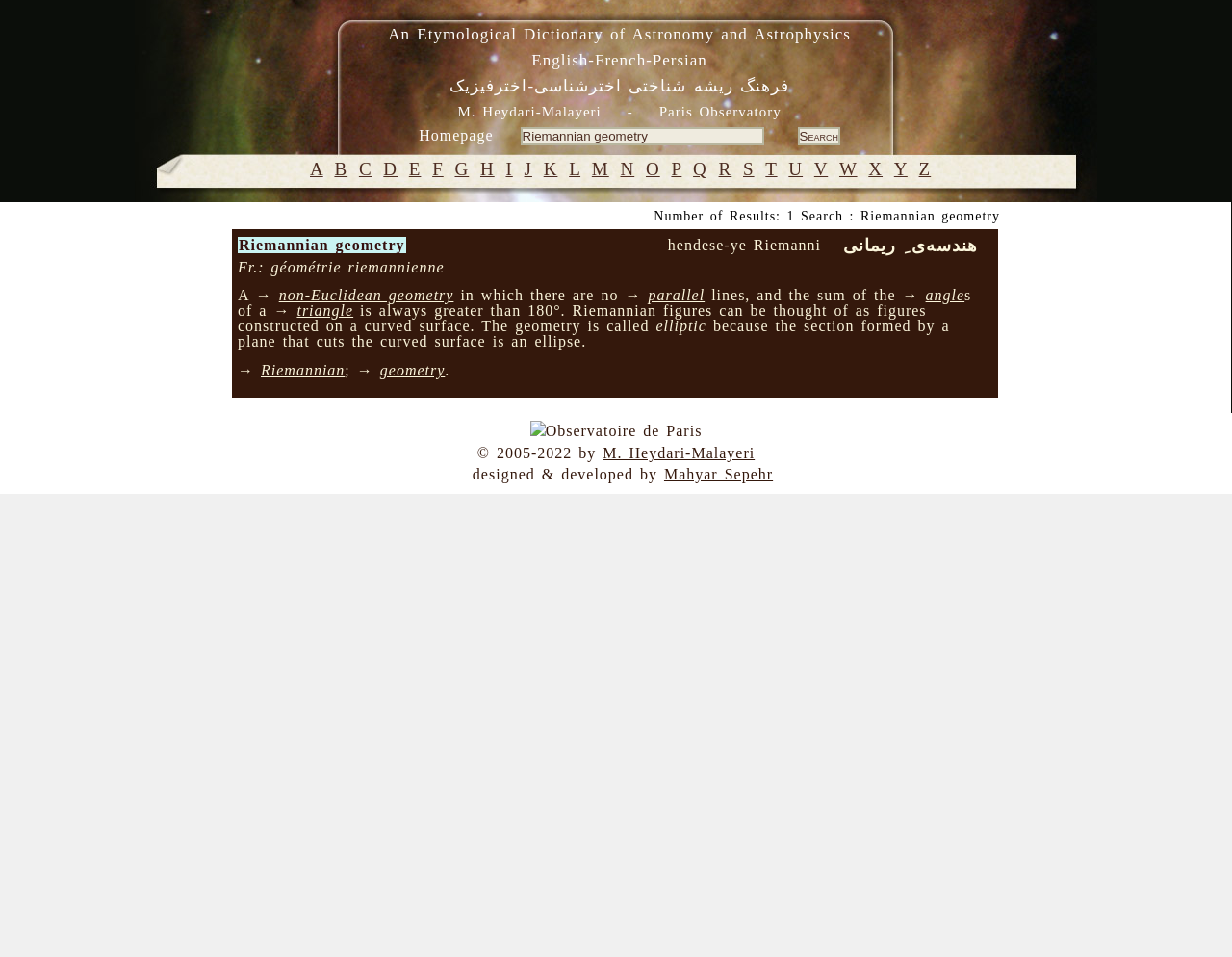Give a succinct answer to this question in a single word or phrase: 
What is the name of the observatory in the image?

Paris Observatory